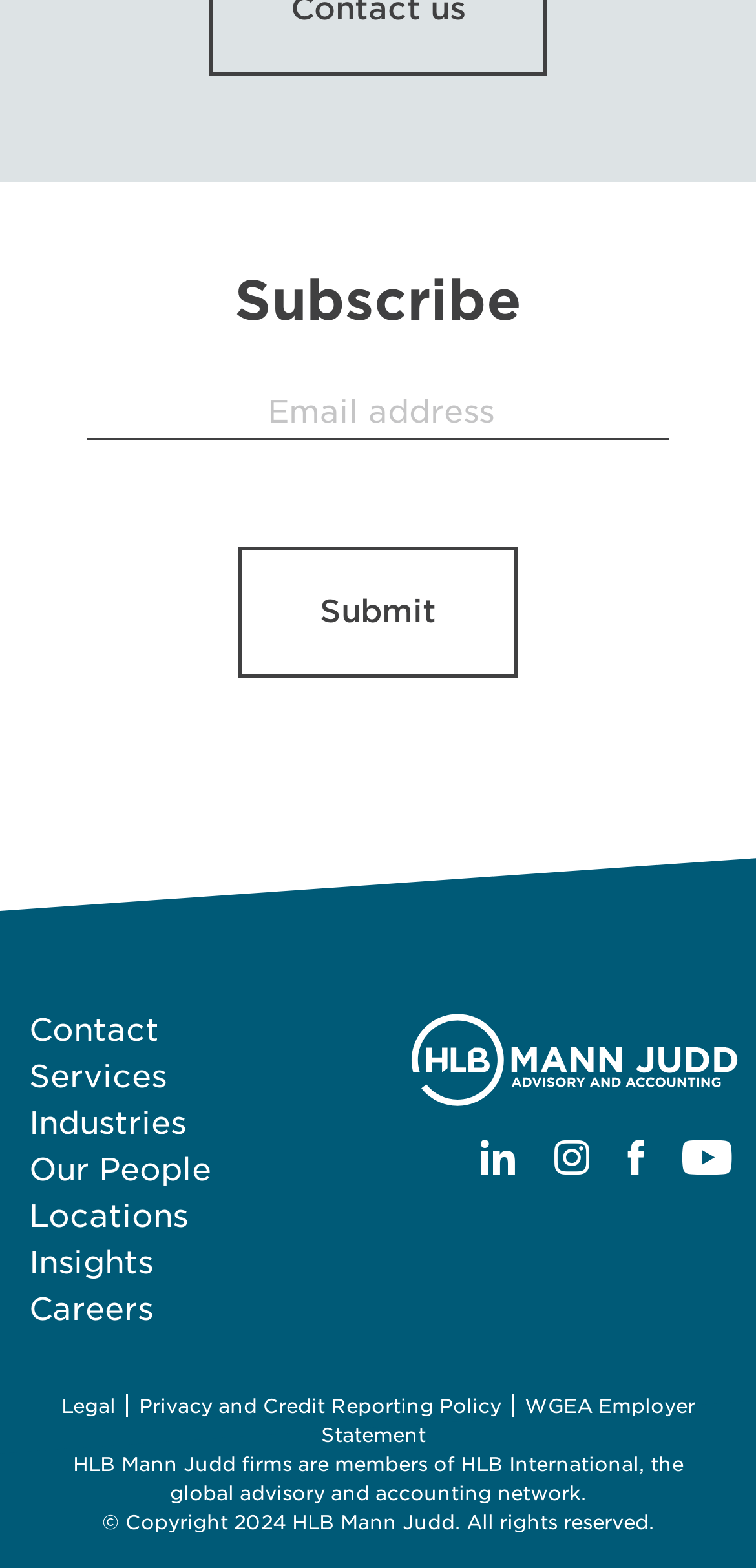Determine the bounding box coordinates of the section I need to click to execute the following instruction: "Submit email address". Provide the coordinates as four float numbers between 0 and 1, i.e., [left, top, right, bottom].

[0.315, 0.349, 0.685, 0.433]